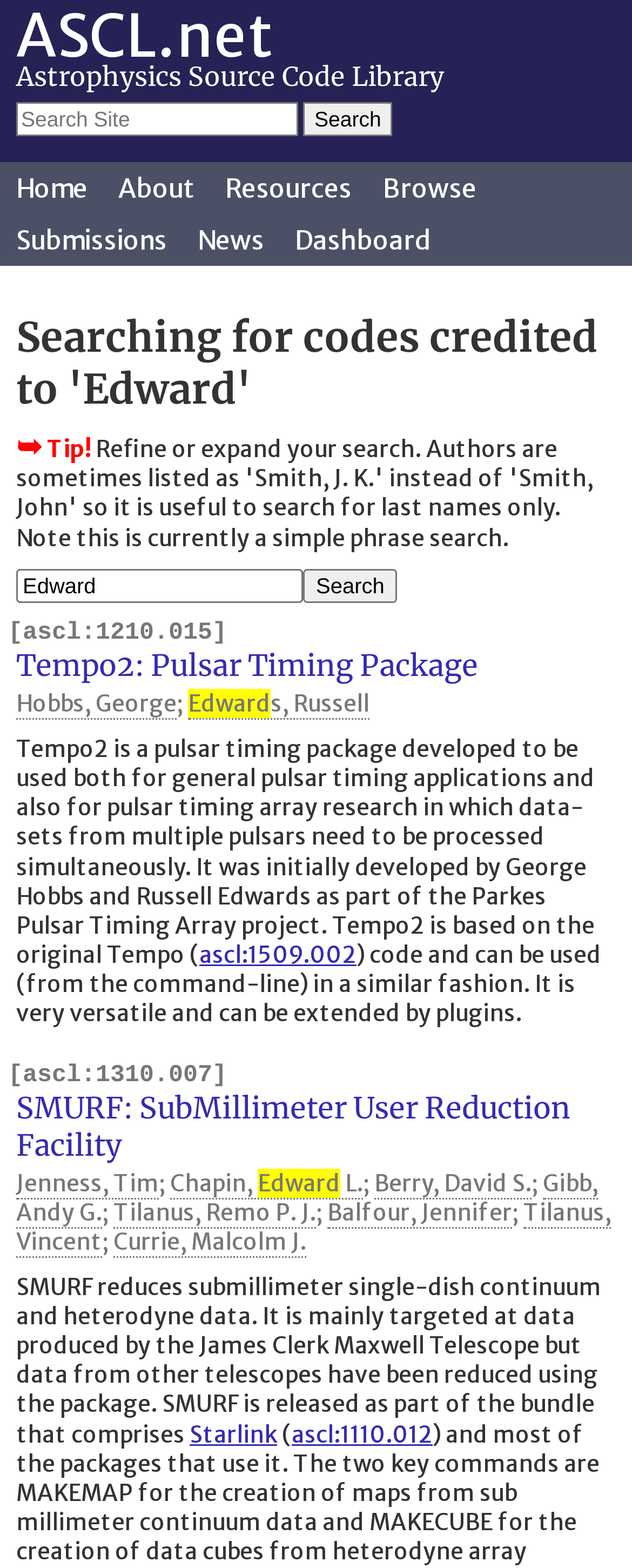Using the information in the image, could you please answer the following question in detail:
What is Tempo2?

Tempo2 is a pulsar timing package developed for general pulsar timing applications and pulsar timing array research, as described in the text following the link 'Tempo2: Pulsar Timing Package'.